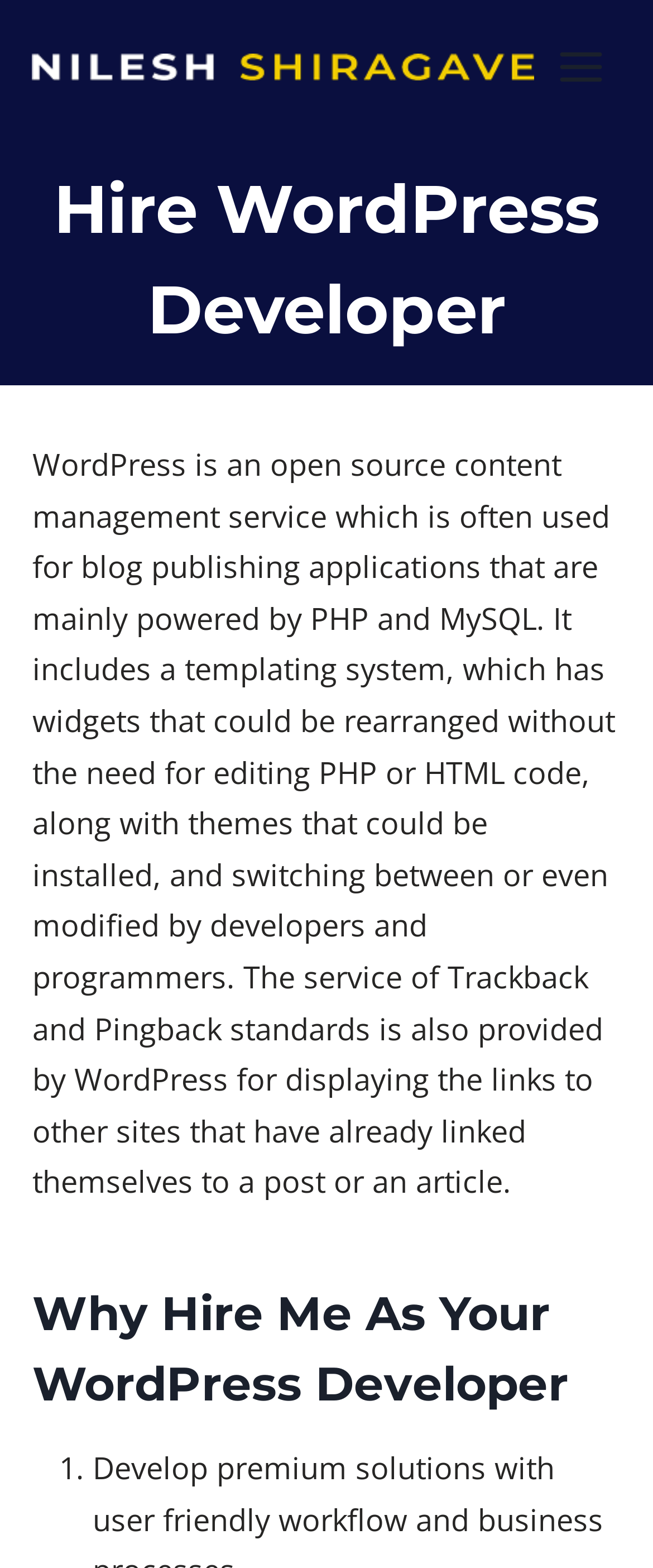Identify the first-level heading on the webpage and generate its text content.

Hire WordPress Developer